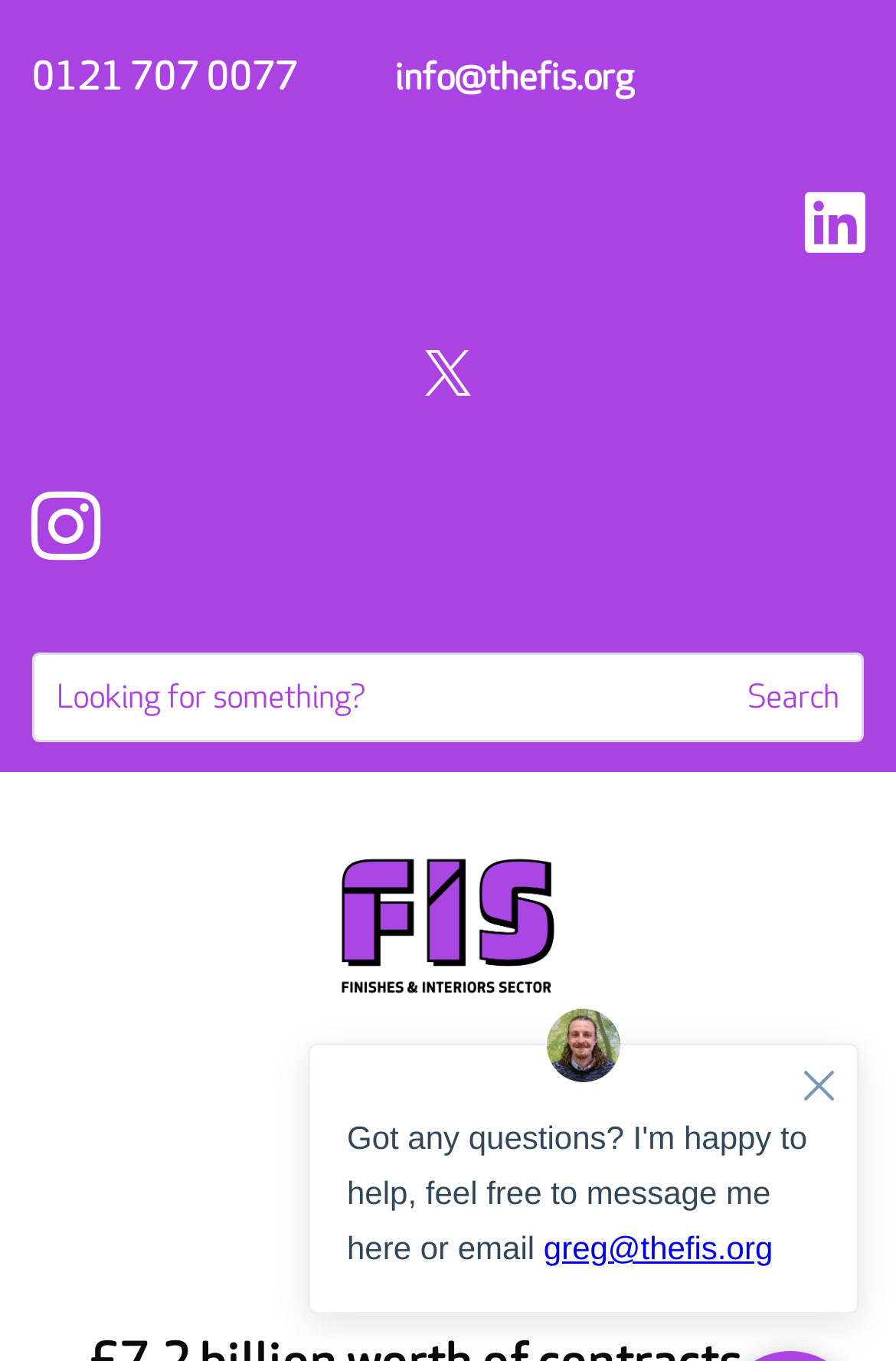Identify the bounding box for the UI element that is described as follows: "name="s" placeholder="Looking for something?"".

[0.038, 0.482, 0.809, 0.544]